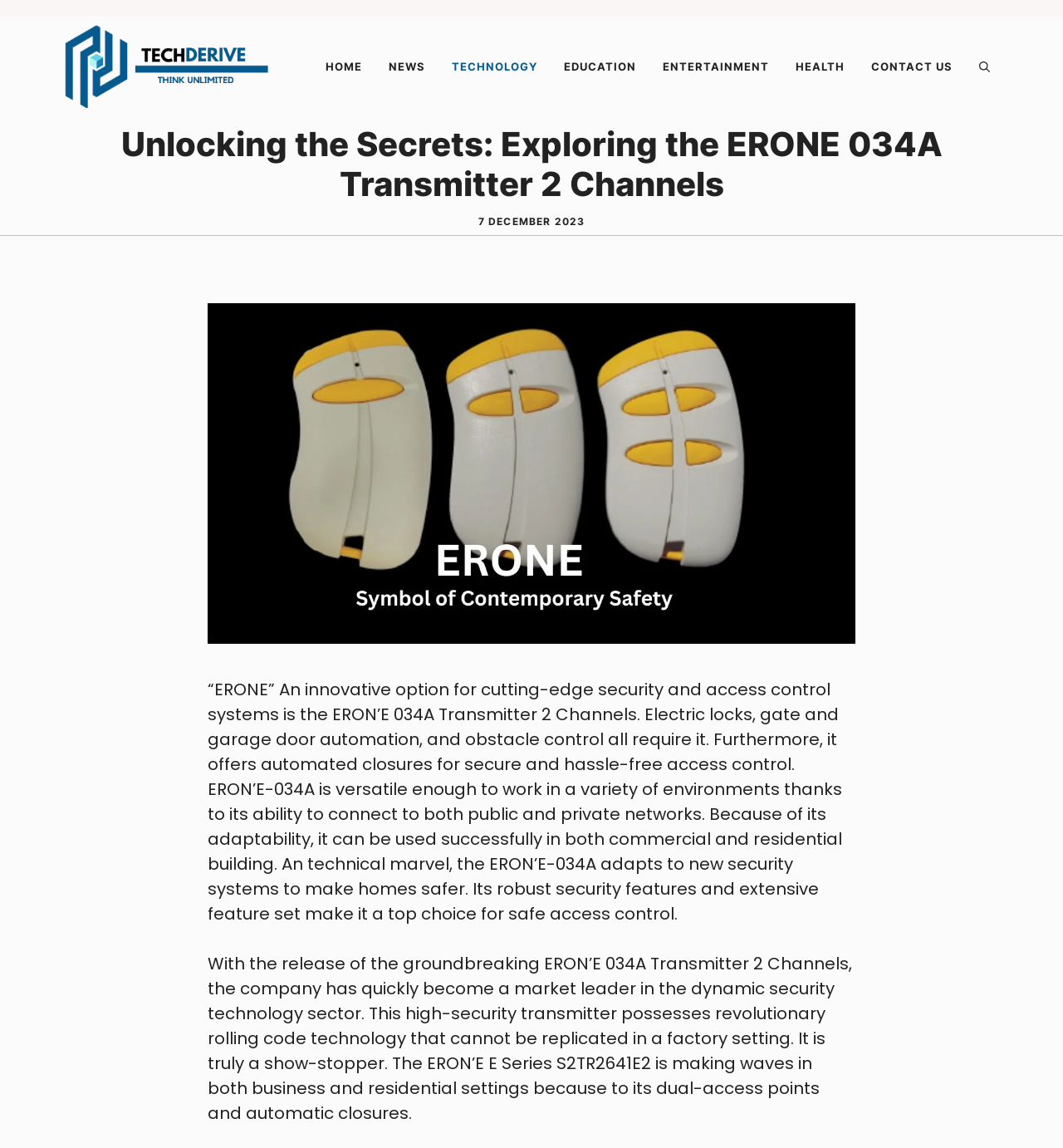Indicate the bounding box coordinates of the element that must be clicked to execute the instruction: "go to HOME page". The coordinates should be given as four float numbers between 0 and 1, i.e., [left, top, right, bottom].

[0.293, 0.036, 0.353, 0.08]